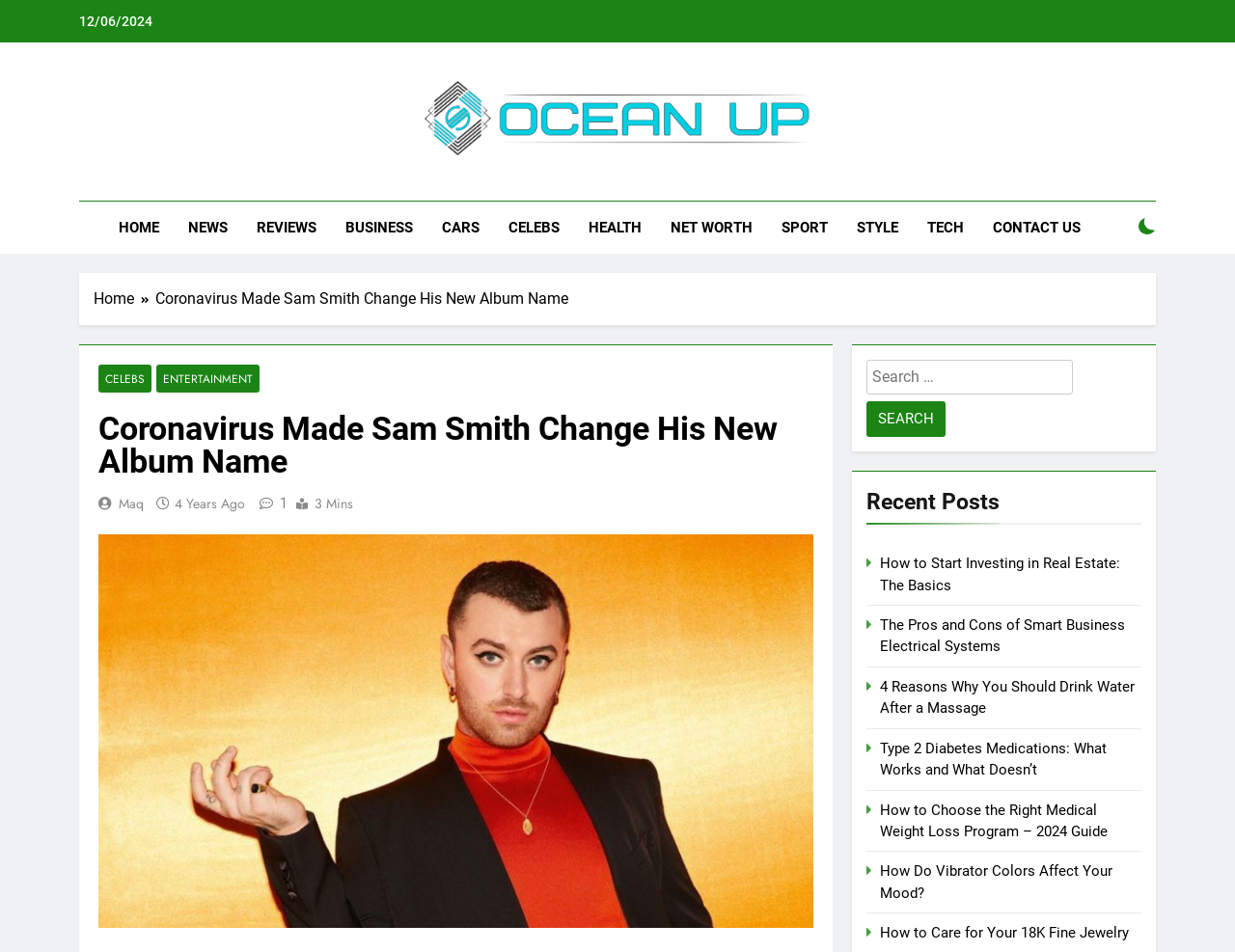What is the purpose of the search bar?
Refer to the image and provide a one-word or short phrase answer.

To search for content